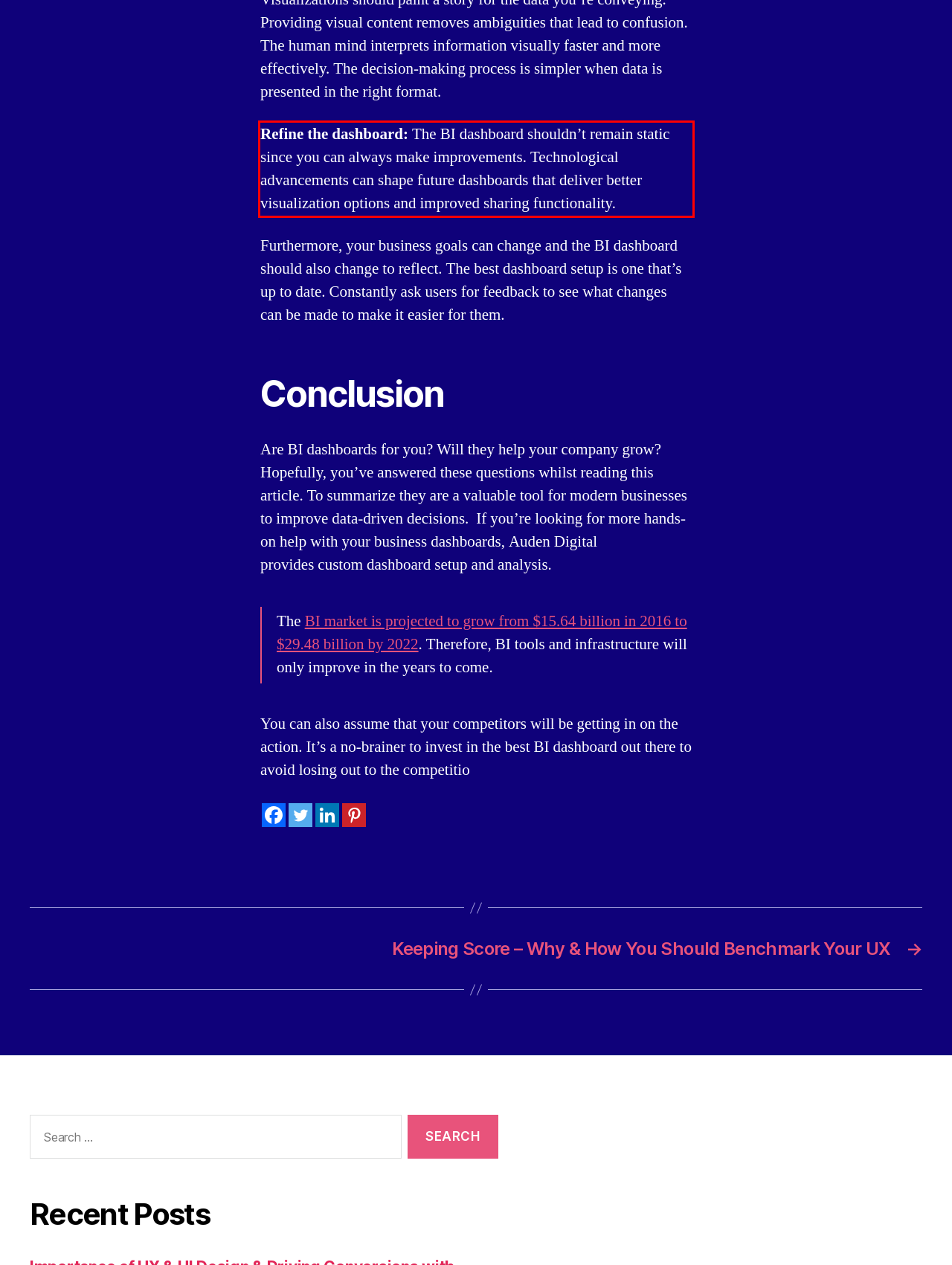Please perform OCR on the UI element surrounded by the red bounding box in the given webpage screenshot and extract its text content.

Refine the dashboard: The BI dashboard shouldn’t remain static since you can always make improvements. Technological advancements can shape future dashboards that deliver better visualization options and improved sharing functionality.